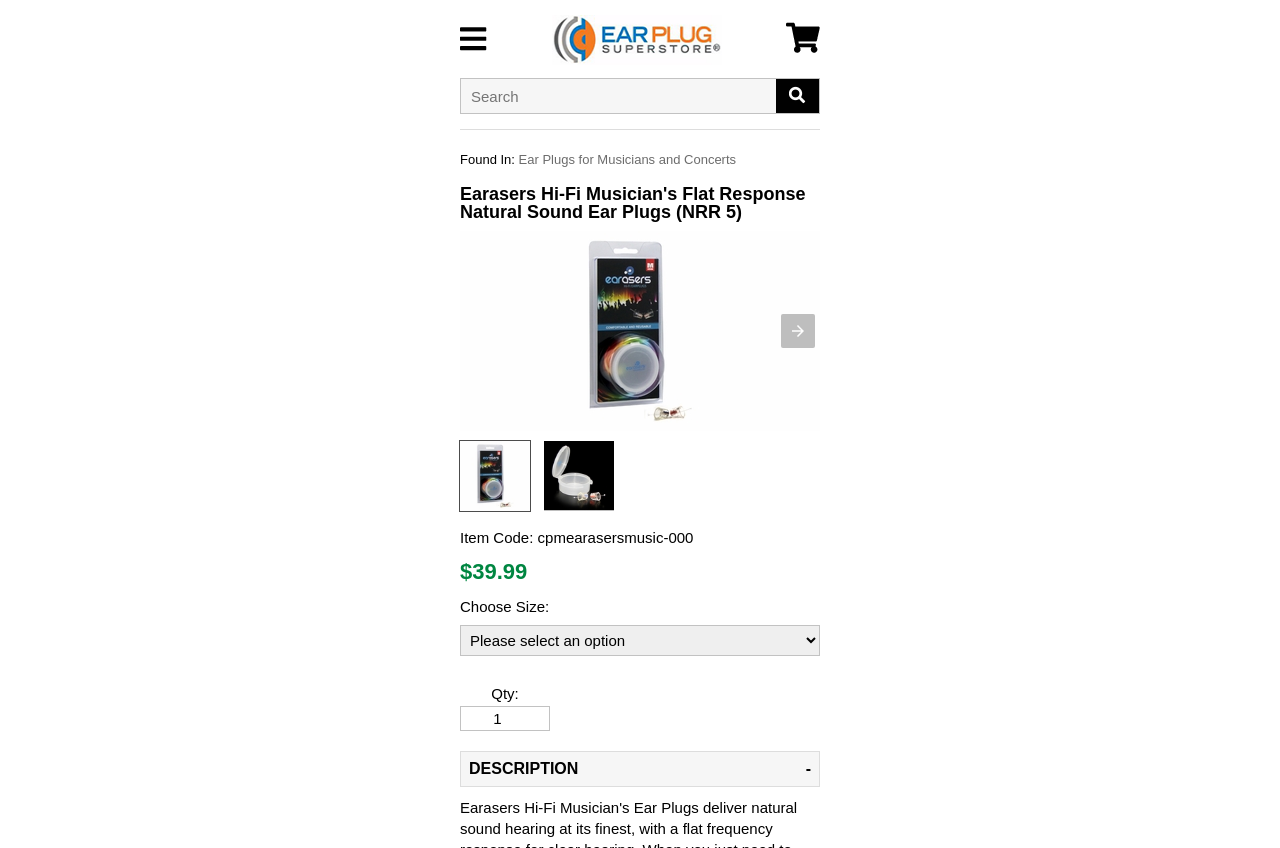Could you provide the bounding box coordinates for the portion of the screen to click to complete this instruction: "Increase the quantity"?

[0.359, 0.833, 0.43, 0.862]